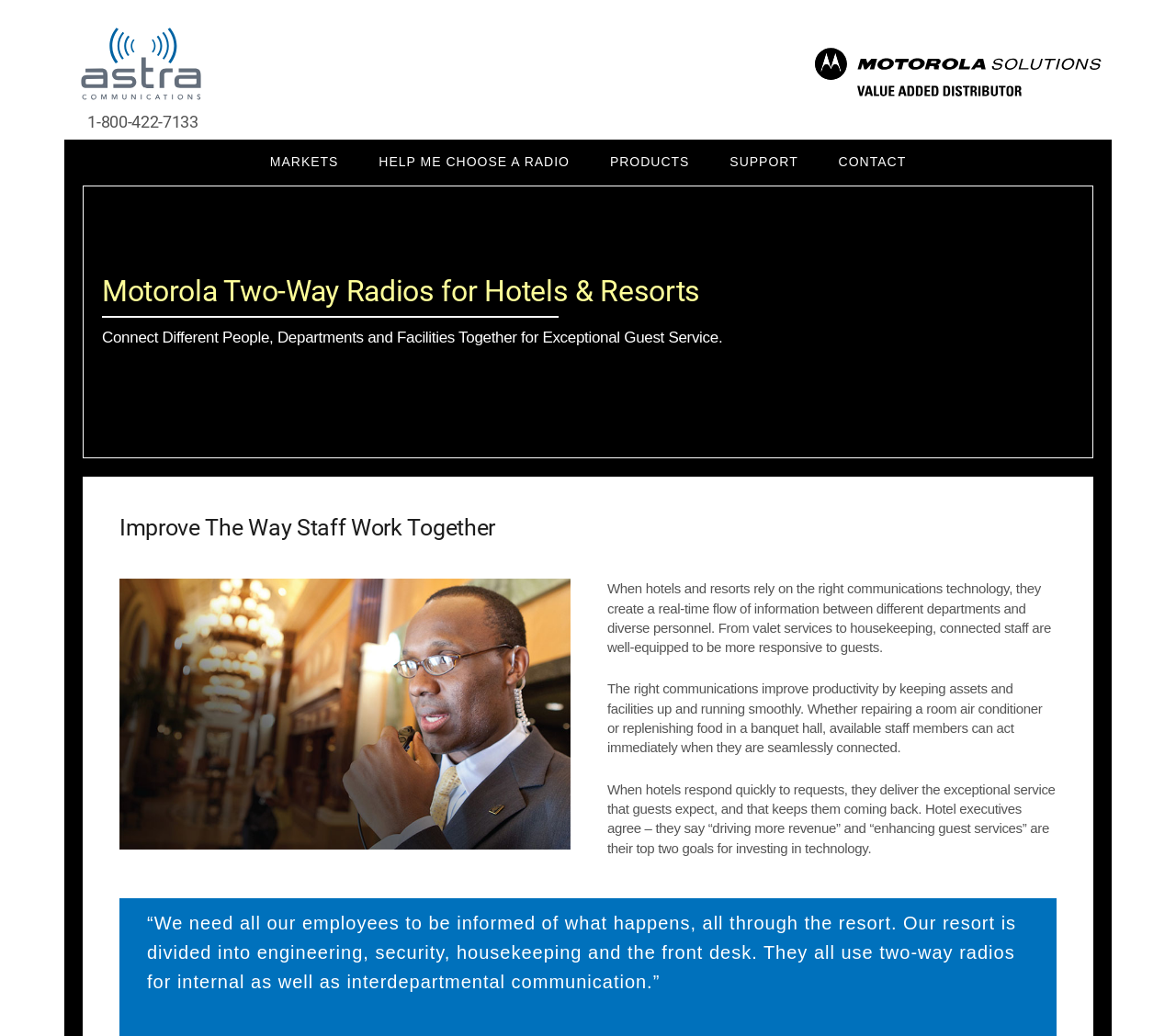Locate the bounding box for the described UI element: "Skip to main content". Ensure the coordinates are four float numbers between 0 and 1, formatted as [left, top, right, bottom].

[0.008, 0.009, 0.109, 0.029]